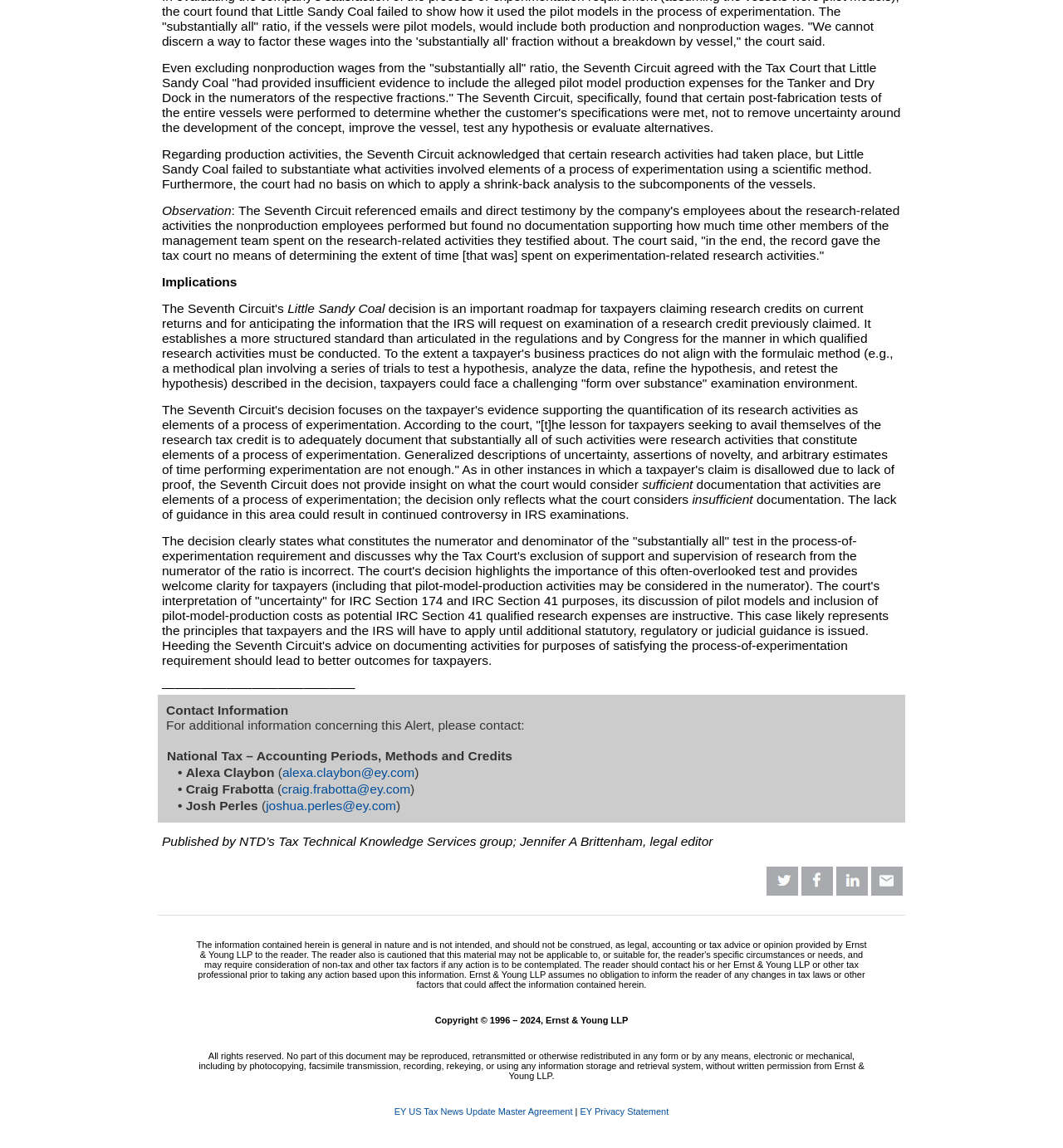Given the element description "EY Privacy Statement" in the screenshot, predict the bounding box coordinates of that UI element.

[0.546, 0.964, 0.629, 0.972]